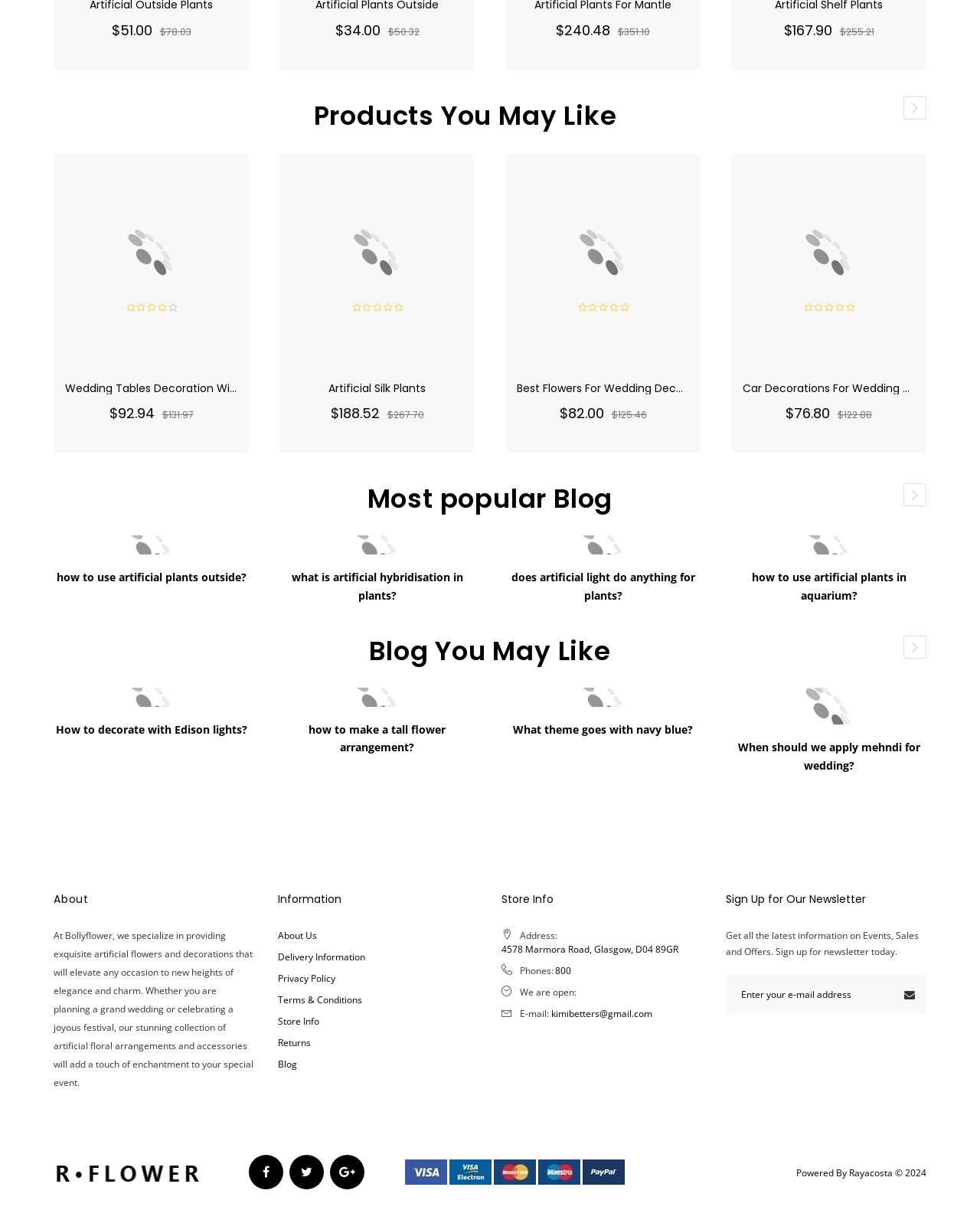What is the title of the second blog post under 'Blog You May Like'?
Give a detailed and exhaustive answer to the question.

I looked at the blog posts listed under the heading 'Blog You May Like' and found that the second blog post is titled 'how to make a tall flower arrangement?'.